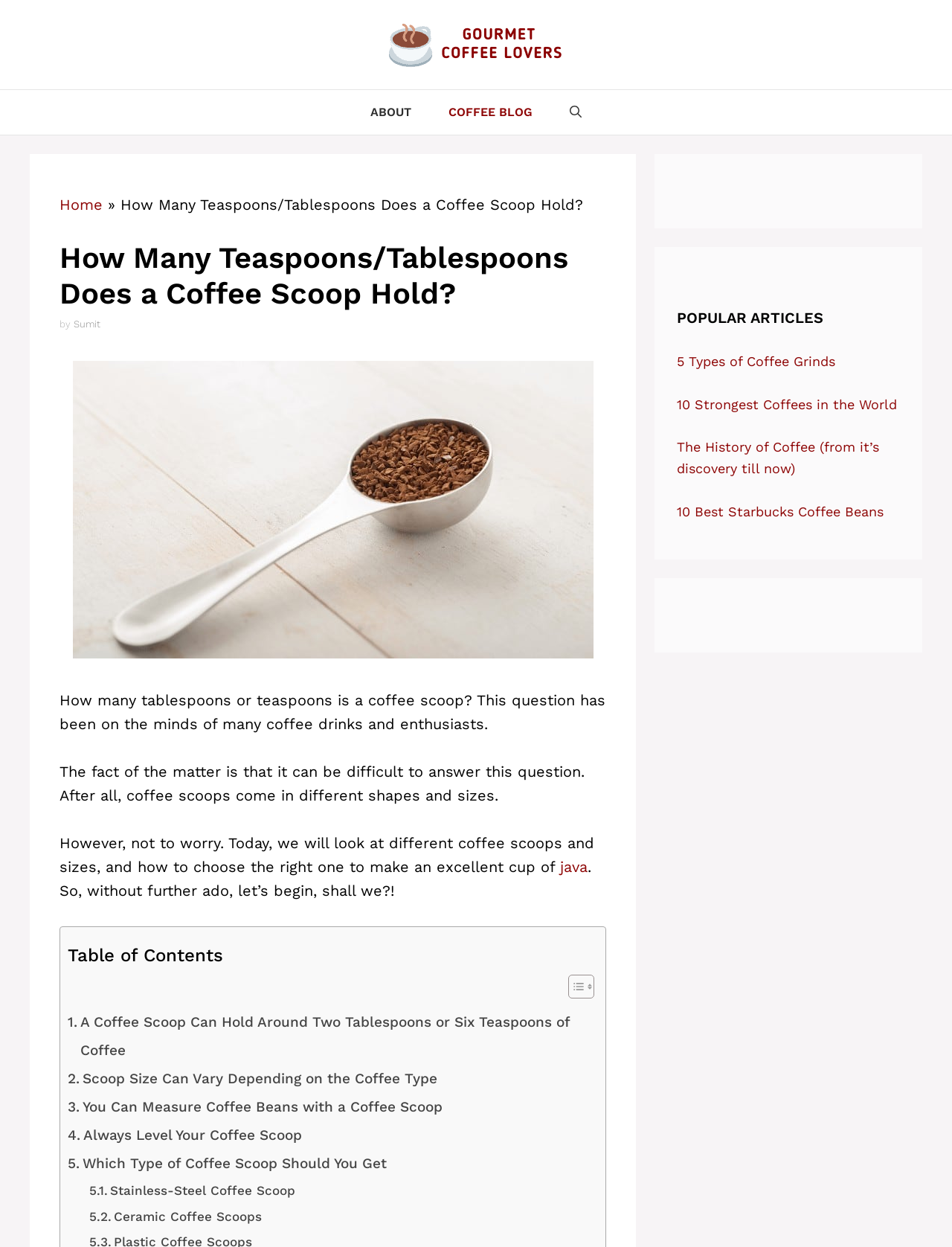Use the details in the image to answer the question thoroughly: 
What types of coffee scoops are discussed in the article?

The article provides information on different types of coffee scoops, including stainless-steel and ceramic scoops. These types are mentioned as options for readers to consider when choosing a coffee scoop.